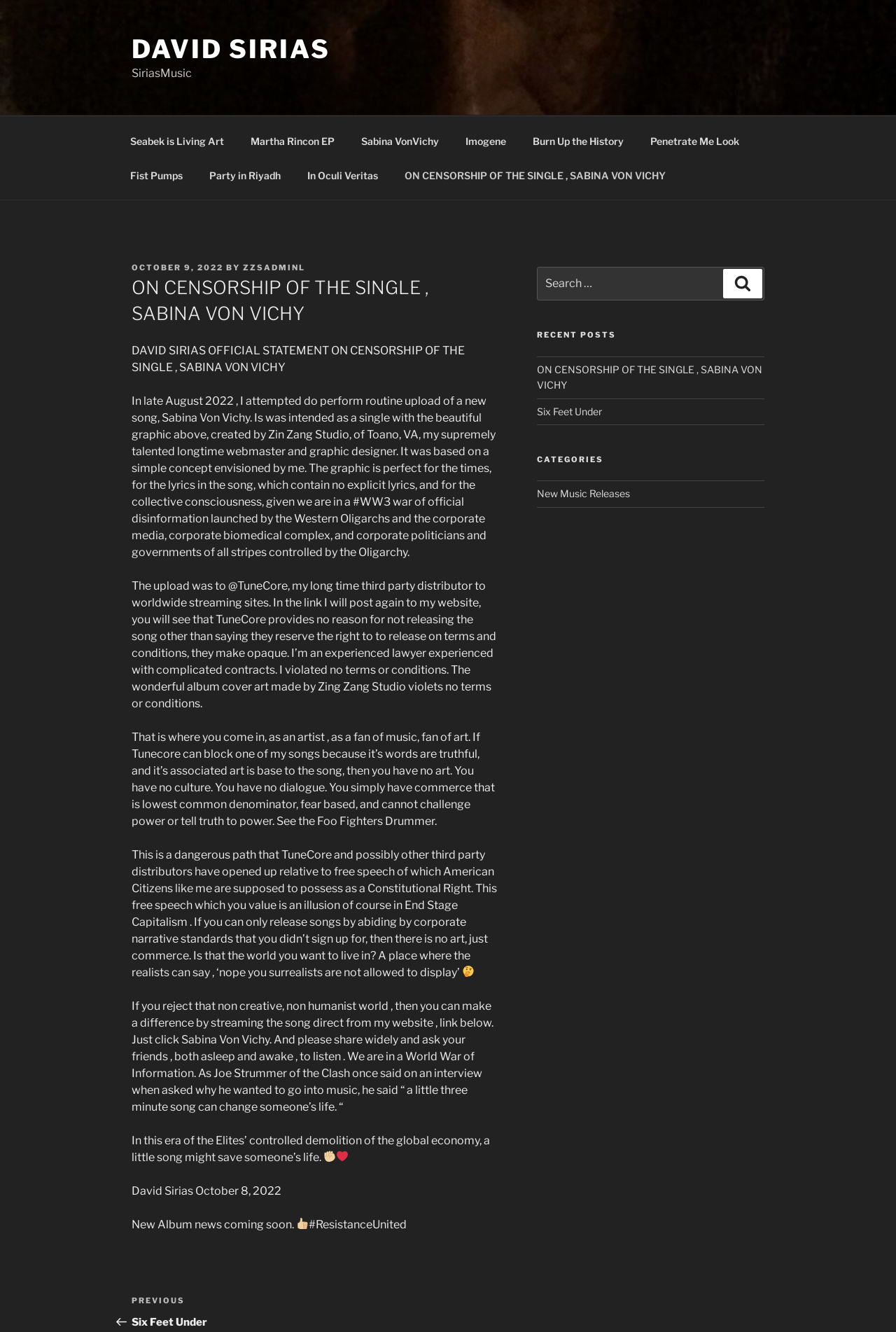Refer to the image and offer a detailed explanation in response to the question: What is the purpose of the article?

The article appears to be a personal statement from the author, David Sirias, expressing his opinion on censorship and the blocking of his song by TuneCore, and encouraging readers to take action by streaming the song directly from his website.